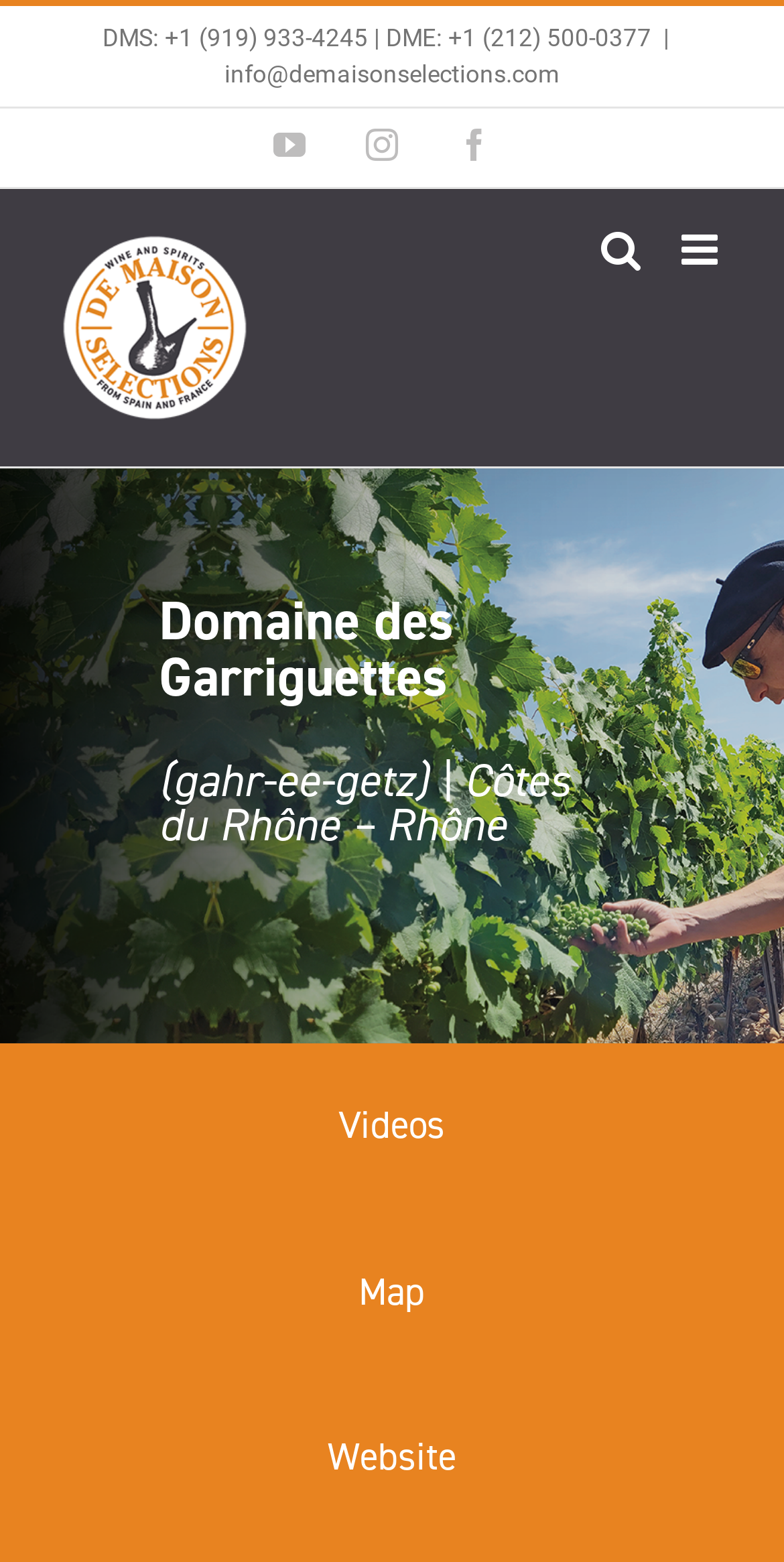Locate the bounding box coordinates of the element that should be clicked to execute the following instruction: "View the map".

[0.458, 0.811, 0.542, 0.843]